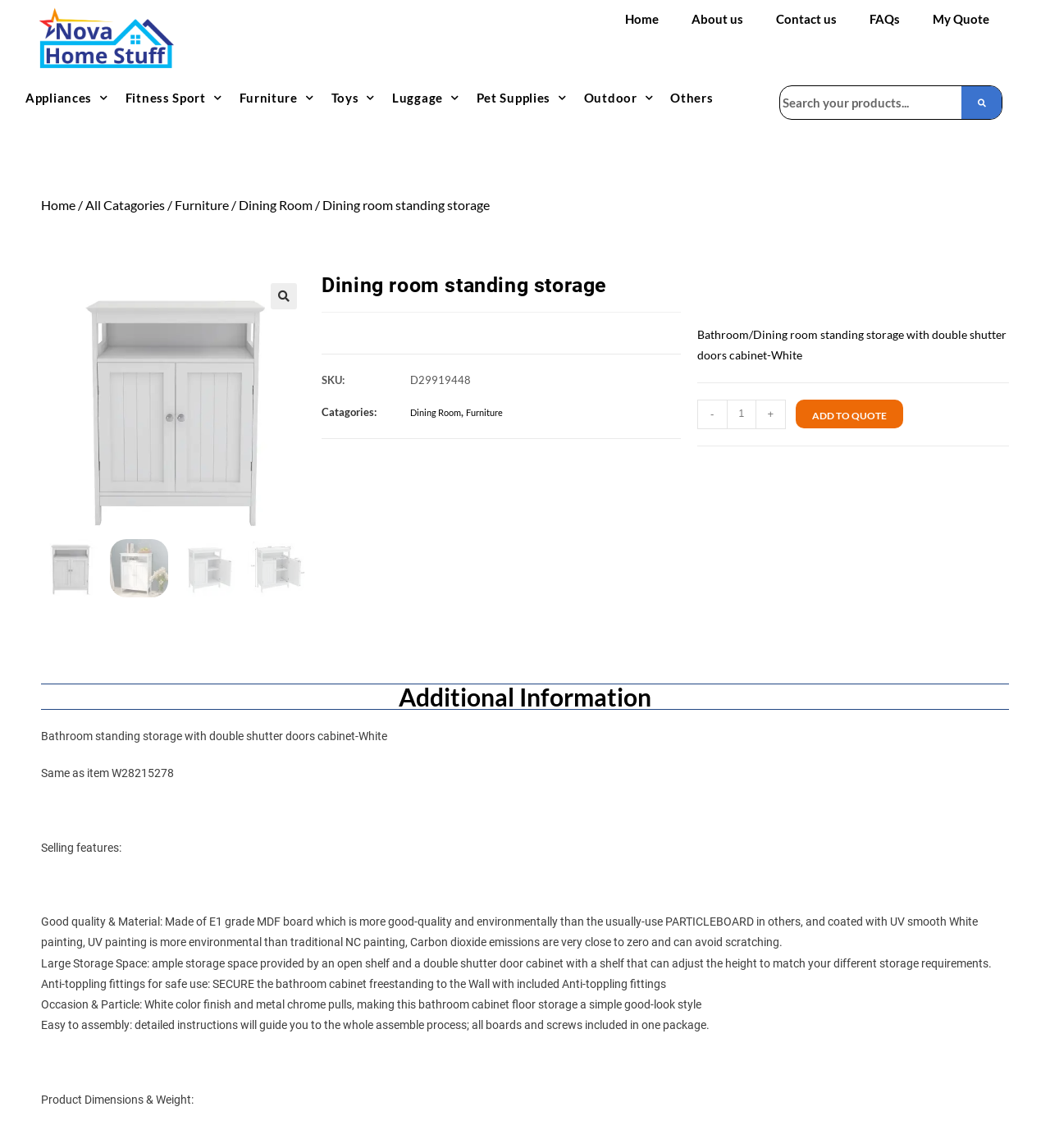What is the product category?
Using the image, provide a detailed and thorough answer to the question.

I found the product category by looking at the breadcrumb navigation, which shows that the product is categorized under 'Furniture' and then 'Dining Room'. This indicates that the product category is Furniture.